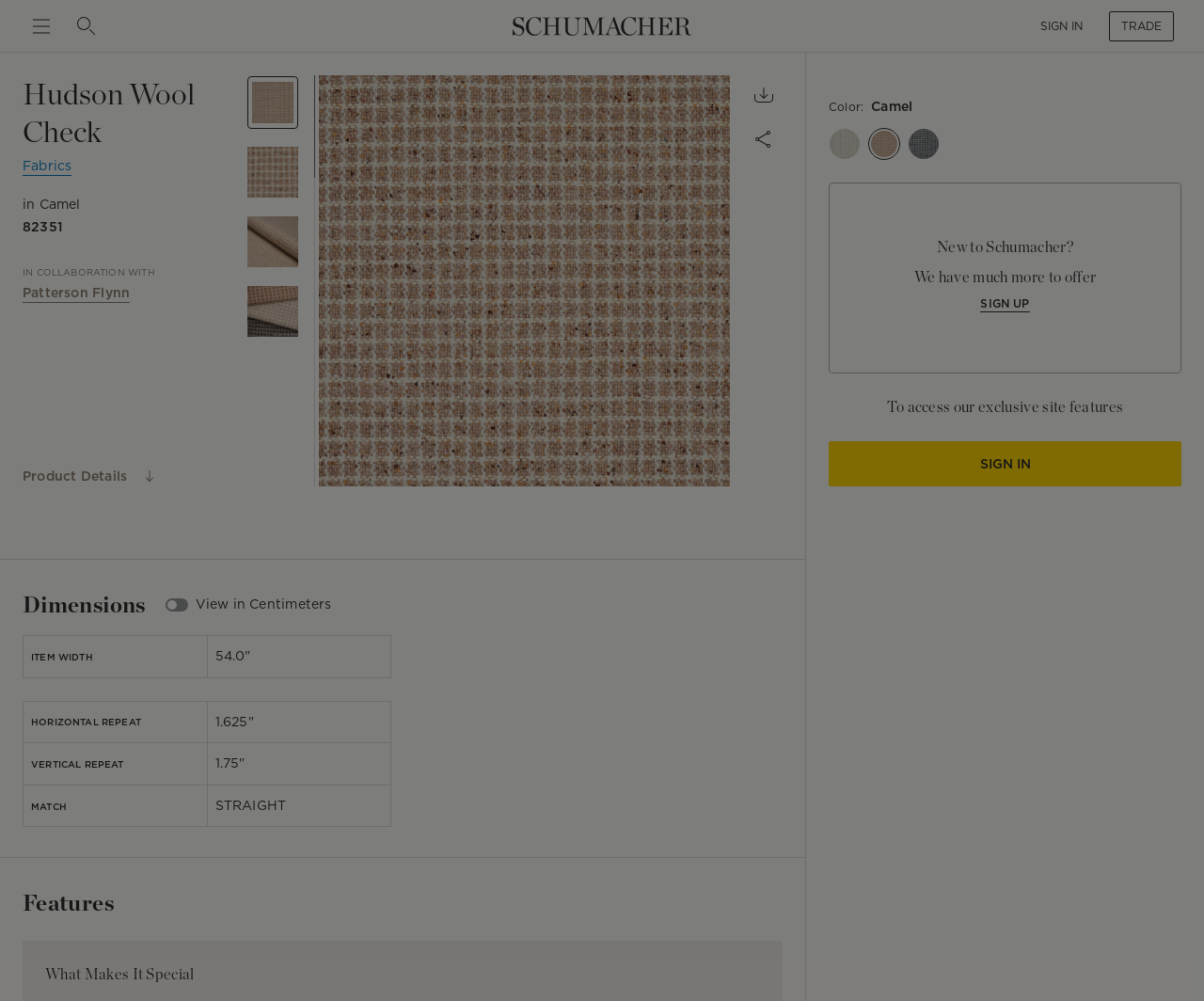Please find and report the bounding box coordinates of the element to click in order to perform the following action: "View product details". The coordinates should be expressed as four float numbers between 0 and 1, in the format [left, top, right, bottom].

[0.019, 0.468, 0.106, 0.483]